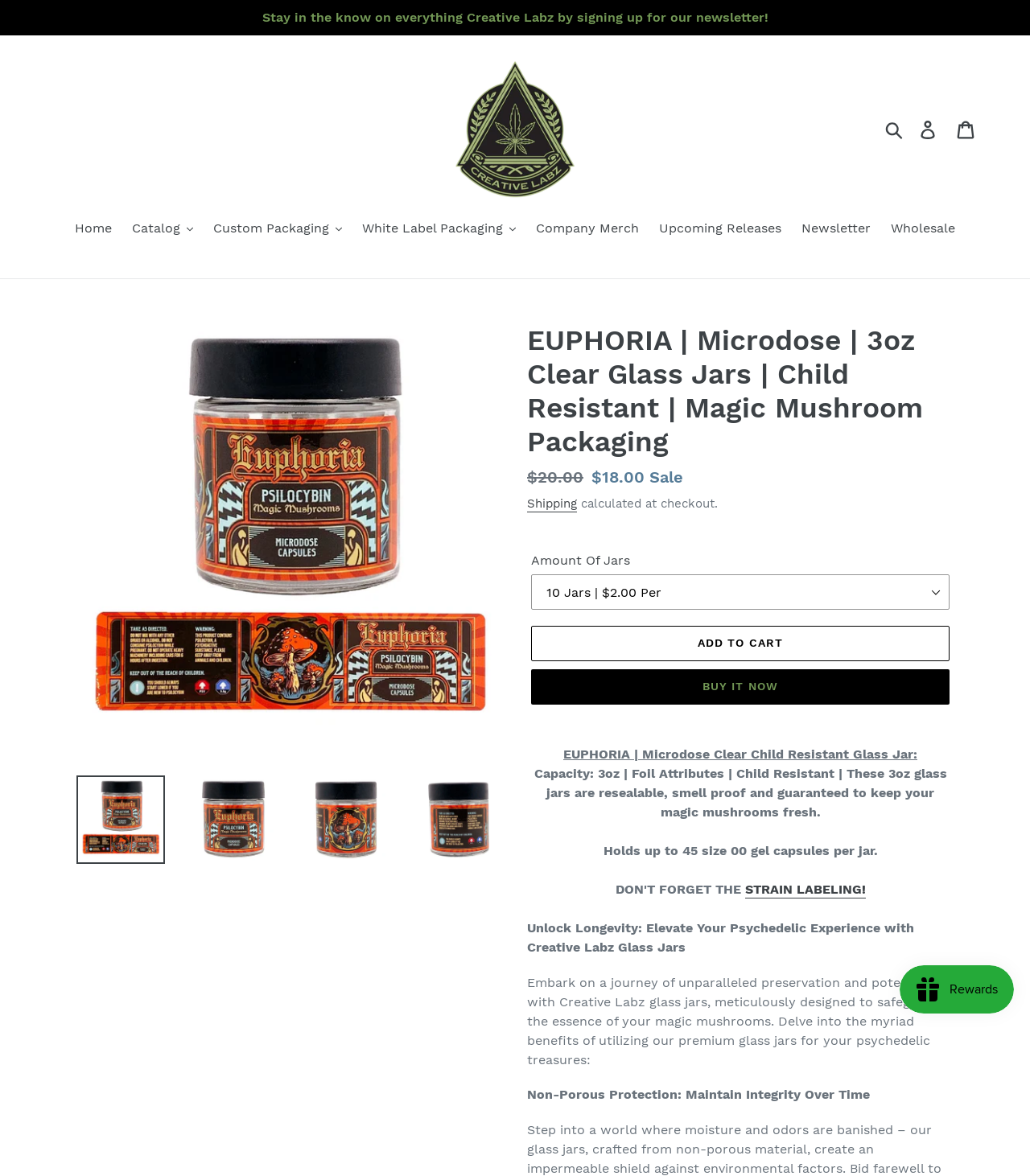Show the bounding box coordinates of the region that should be clicked to follow the instruction: "Buy it now."

[0.516, 0.569, 0.922, 0.599]